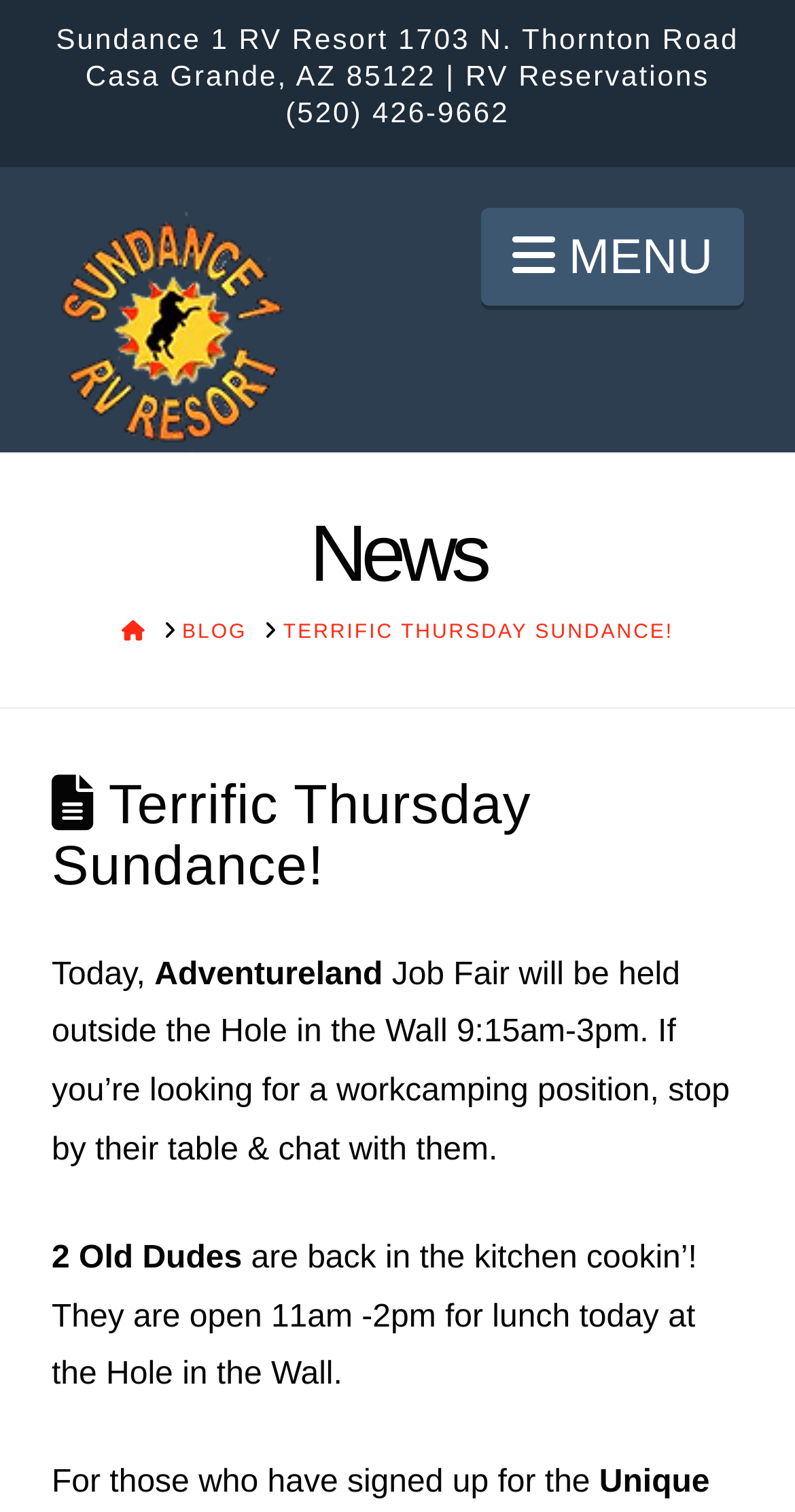Extract the bounding box coordinates for the HTML element that matches this description: "Terrific Thursday Sundance!". The coordinates should be four float numbers between 0 and 1, i.e., [left, top, right, bottom].

[0.356, 0.409, 0.847, 0.427]